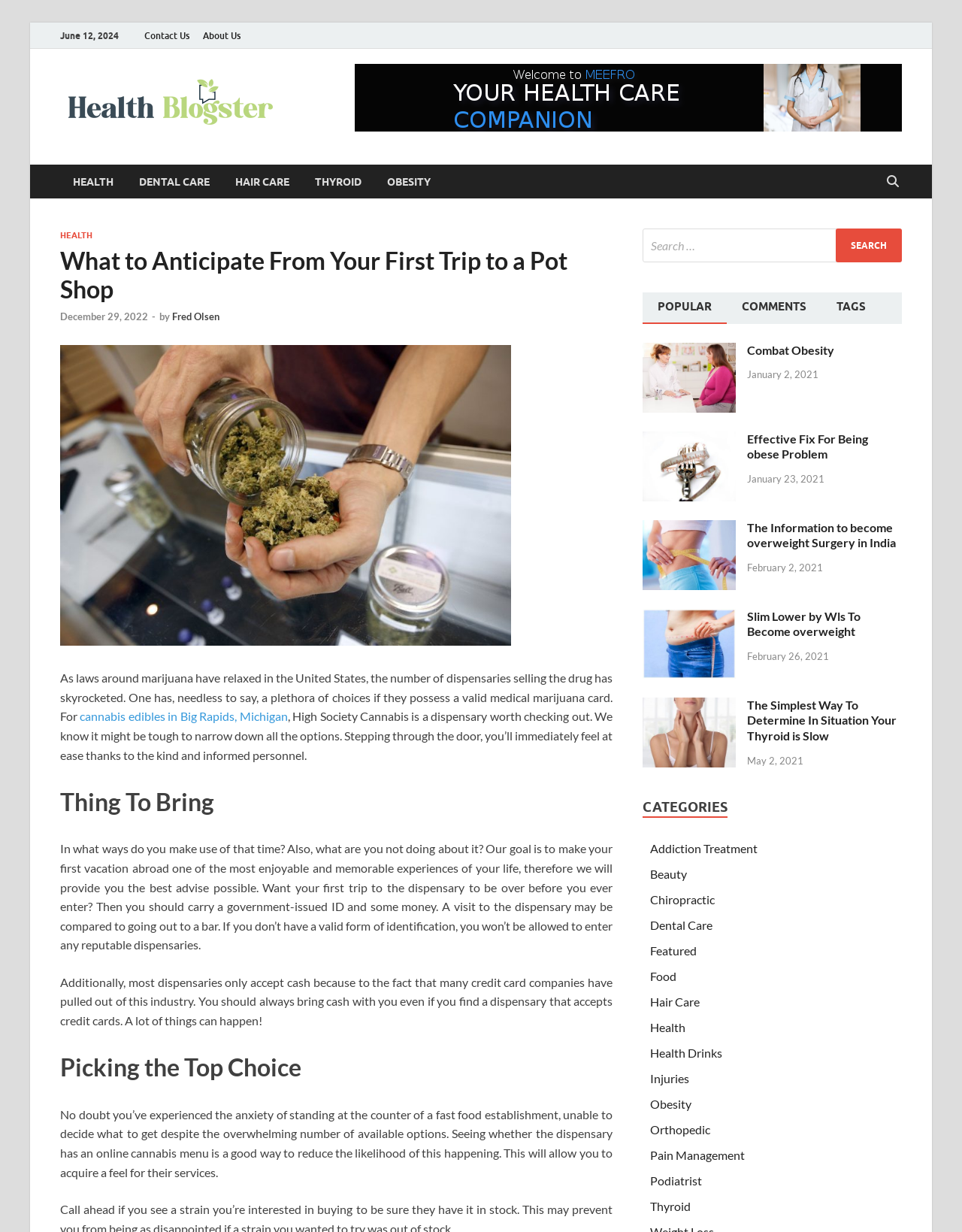Locate the bounding box coordinates of the area that needs to be clicked to fulfill the following instruction: "Click the 'Contact Us' link". The coordinates should be in the format of four float numbers between 0 and 1, namely [left, top, right, bottom].

[0.143, 0.018, 0.204, 0.04]